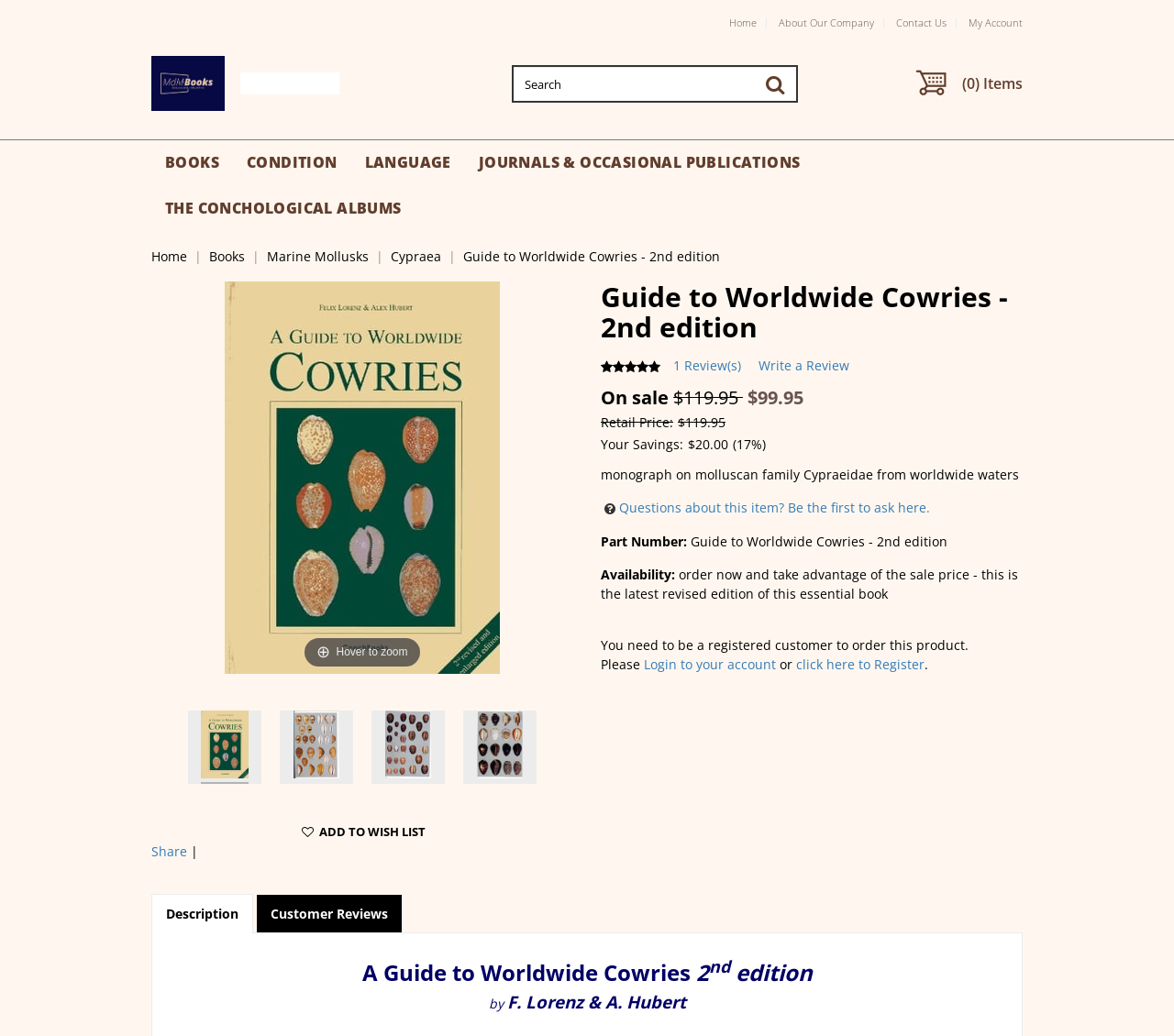What is the author of the book?
Using the image, provide a concise answer in one word or a short phrase.

F. Lorenz & A. Hubert